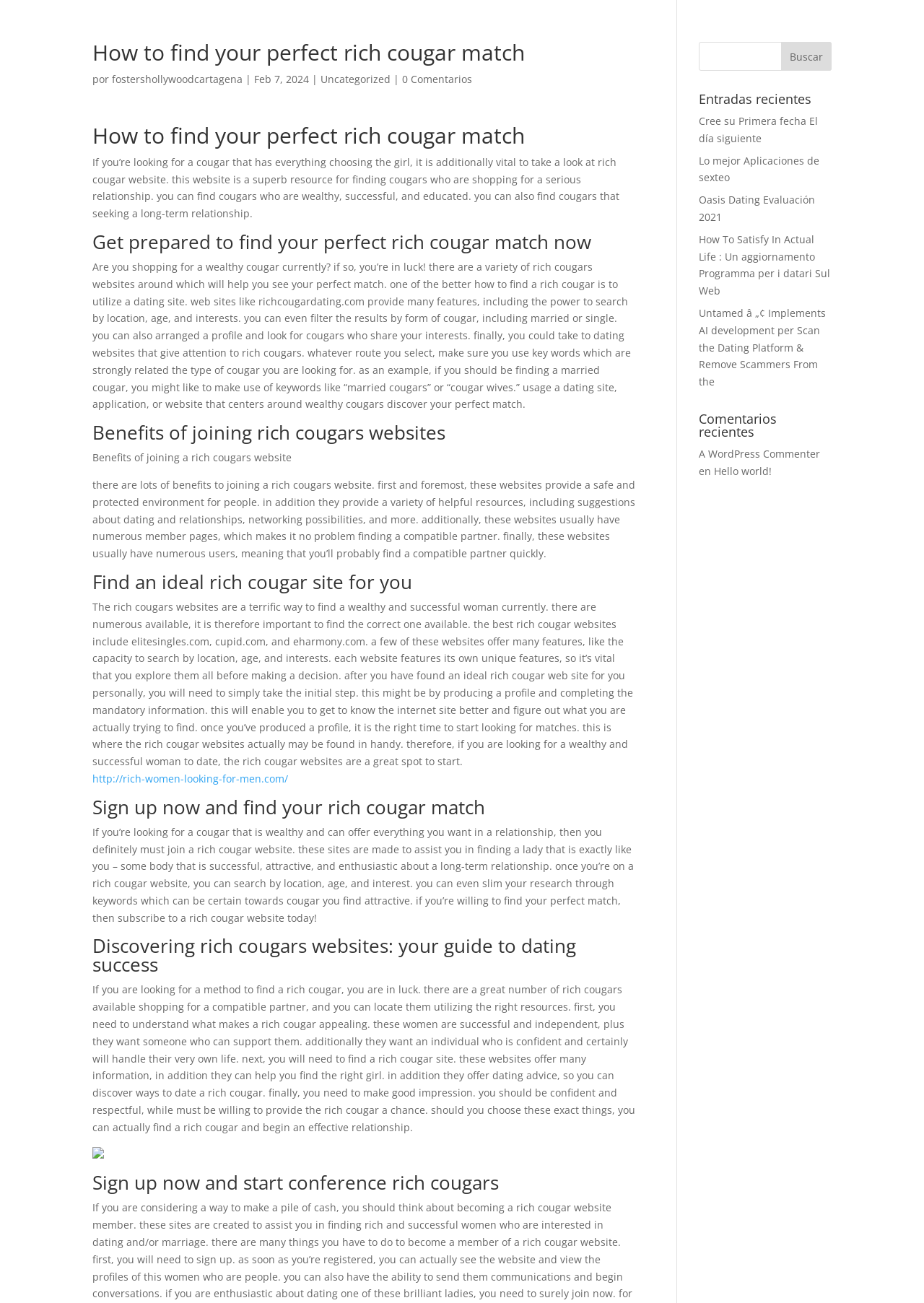Please find the bounding box coordinates (top-left x, top-left y, bottom-right x, bottom-right y) in the screenshot for the UI element described as follows: Lo mejor Aplicaciones de sexteo

[0.756, 0.118, 0.887, 0.141]